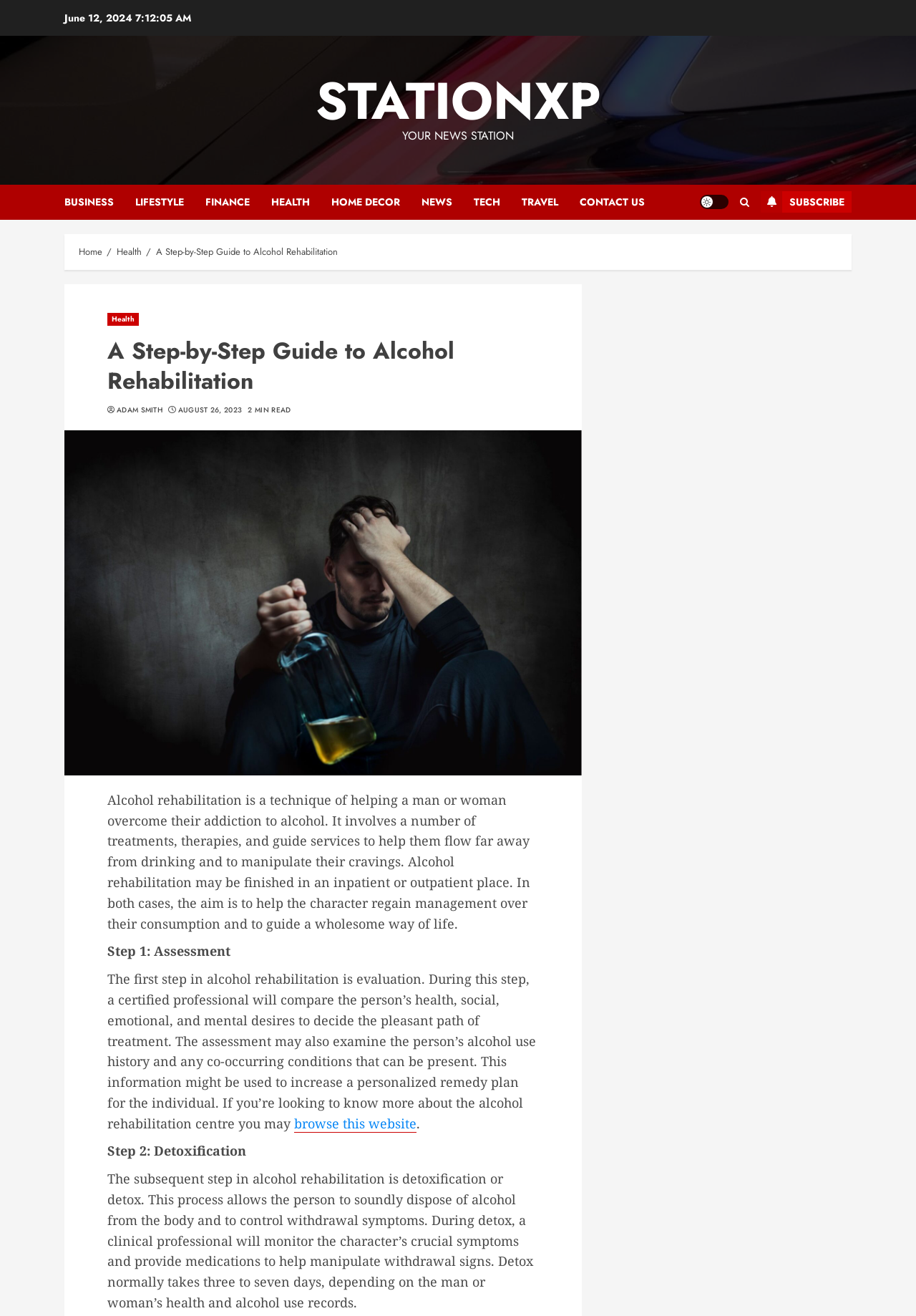Craft a detailed narrative of the webpage's structure and content.

This webpage is about a step-by-step guide to alcohol rehabilitation. At the top, there is a date "June 12, 2024" and a link to "STATIONXP" with the text "YOUR NEWS STATION" next to it. Below this, there are several links to different categories such as "BUSINESS", "LIFESTYLE", "FINANCE", "HEALTH", "HOME DECOR", "NEWS", "TECH", and "TRAVEL", as well as a "CONTACT US" link. 

To the right of these links, there are three more links: "Light/Dark Button", a search icon, and a "SUBSCRIBE" button. Below these elements, there is a navigation bar with breadcrumbs, showing the path "Home" > "Health" > "A Step-by-Step Guide to Alcohol Rehabilitation".

The main content of the webpage is divided into sections. The first section has a heading "A Step-by-Step Guide to Alcohol Rehabilitation" and provides an introduction to alcohol rehabilitation, explaining that it involves various treatments, therapies, and guide services to help individuals overcome their addiction to alcohol. 

Below this introduction, there are two sections labeled "Step 1: Assessment" and "Step 2: Detoxification", which provide more detailed information about the assessment process and detoxification process in alcohol rehabilitation, respectively. Each section has a brief description of the step and its purpose. There is also a link to "browse this website" in the "Step 1: Assessment" section, which likely leads to more information about the alcohol rehabilitation center.